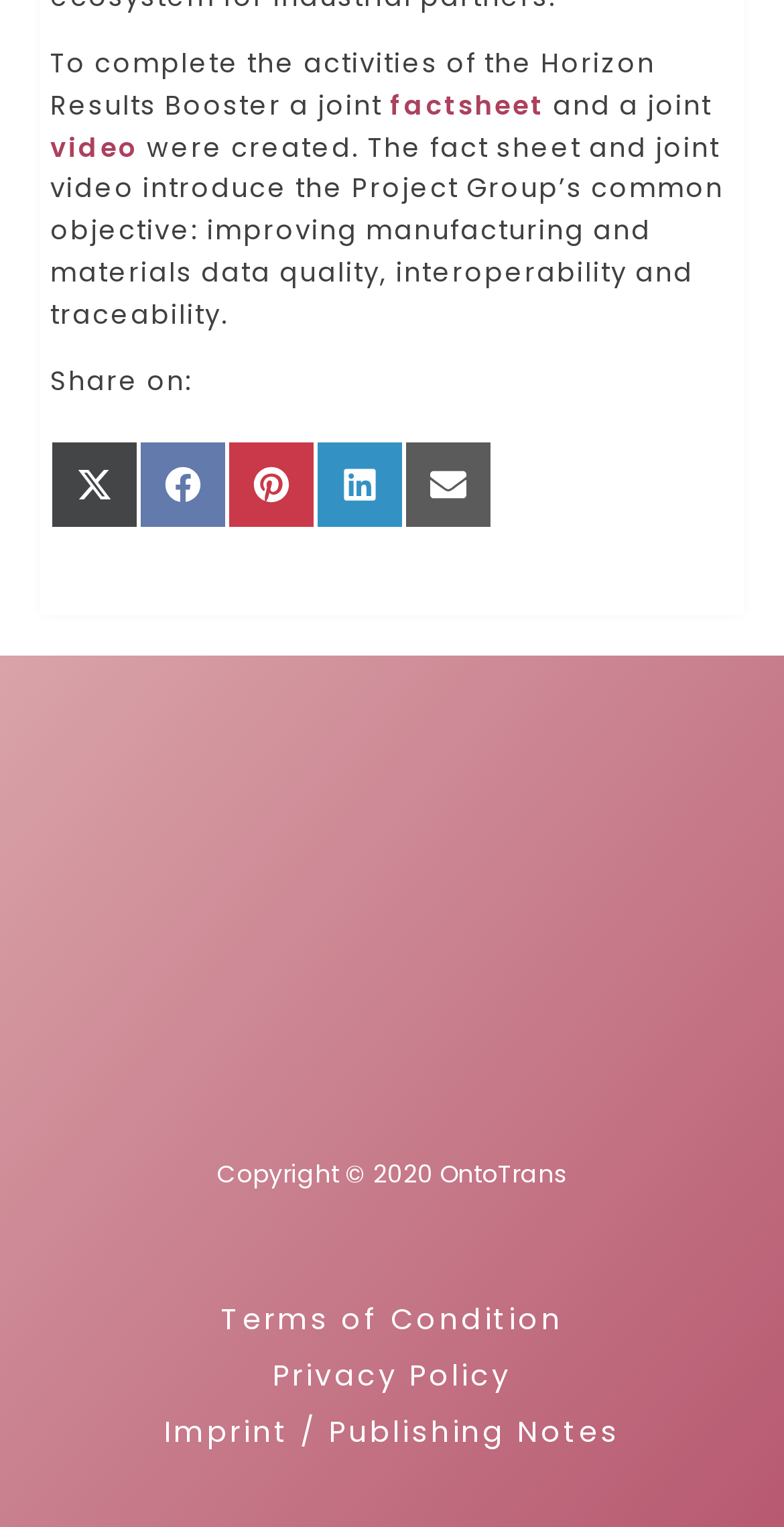Please locate the bounding box coordinates for the element that should be clicked to achieve the following instruction: "Watch video". Ensure the coordinates are given as four float numbers between 0 and 1, i.e., [left, top, right, bottom].

[0.064, 0.084, 0.177, 0.109]